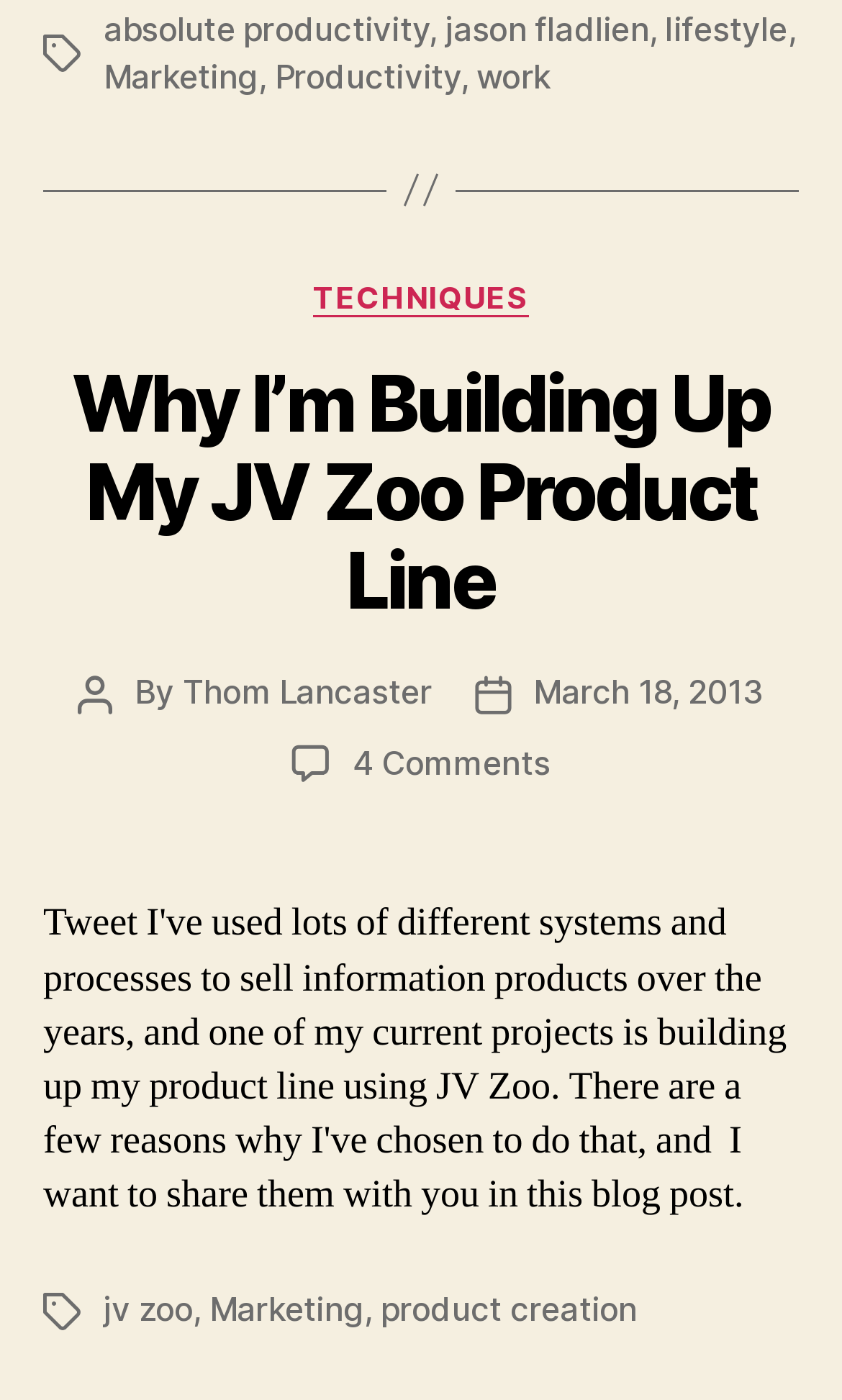Identify the bounding box for the UI element that is described as follows: "Thom Lancaster".

[0.217, 0.48, 0.513, 0.509]